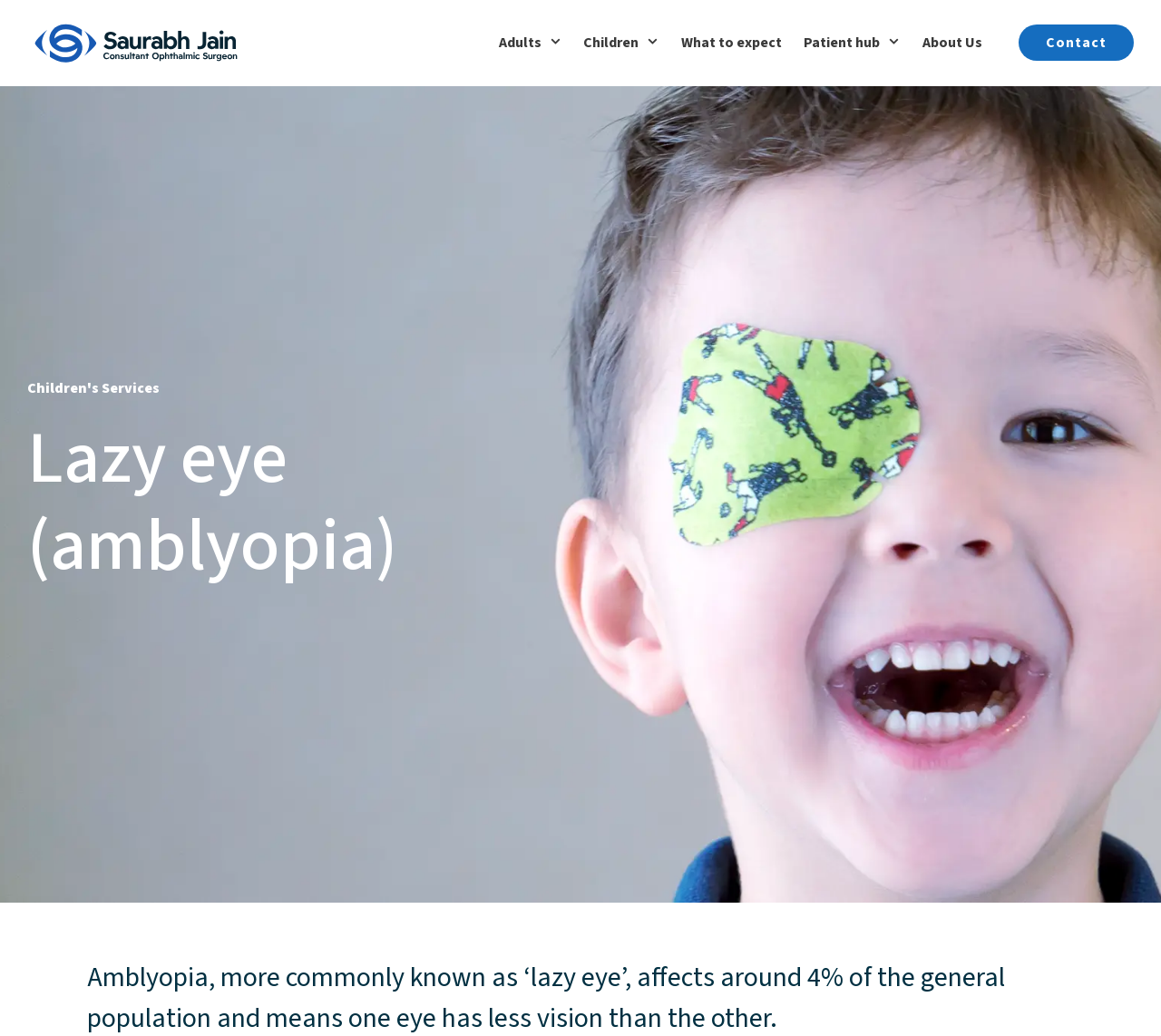How many navigation links are there?
Based on the screenshot, answer the question with a single word or phrase.

6